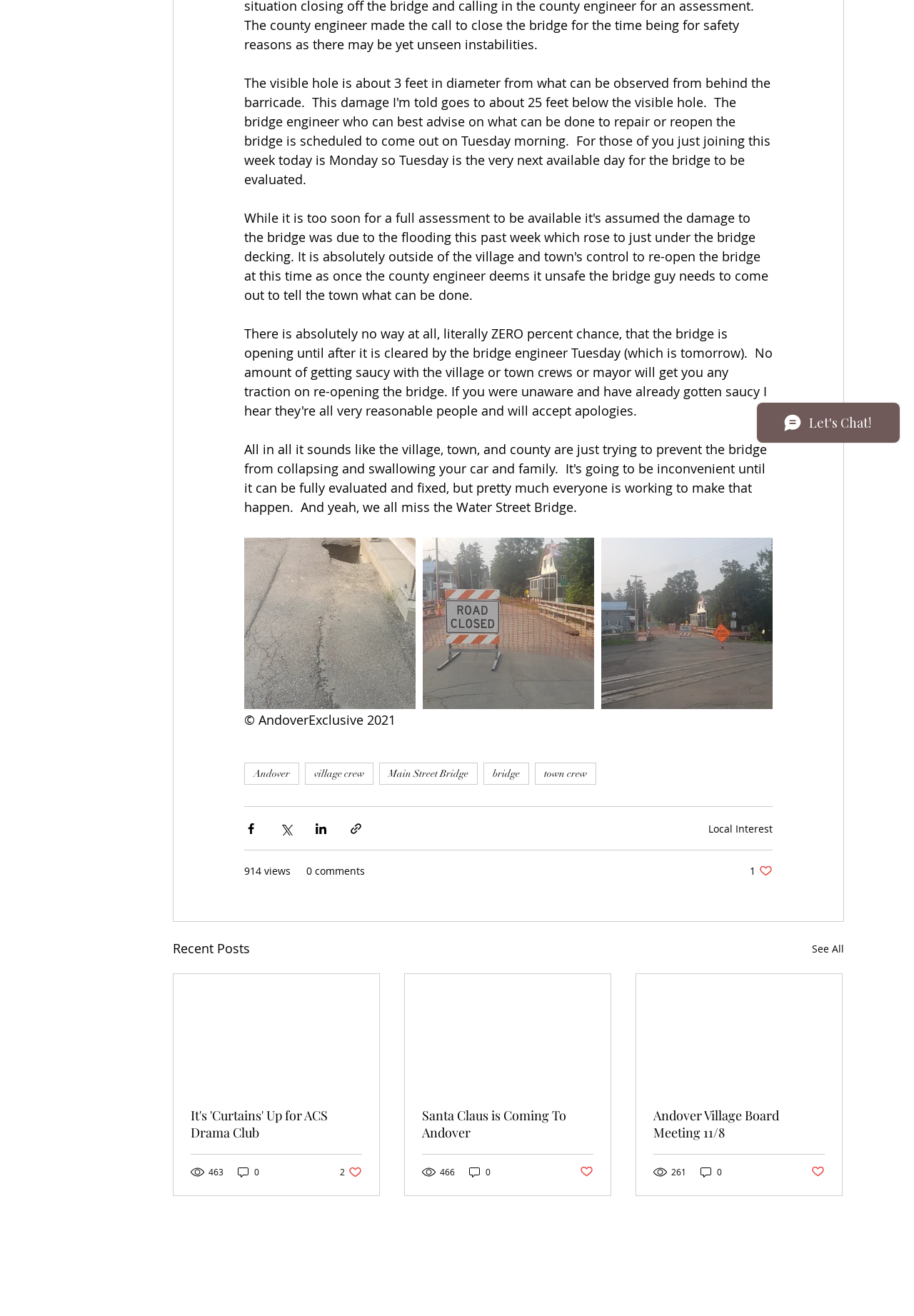From the element description: "aria-label="Untitled image"", extract the bounding box coordinates of the UI element. The coordinates should be expressed as four float numbers between 0 and 1, in the order [left, top, right, bottom].

[0.267, 0.409, 0.455, 0.539]